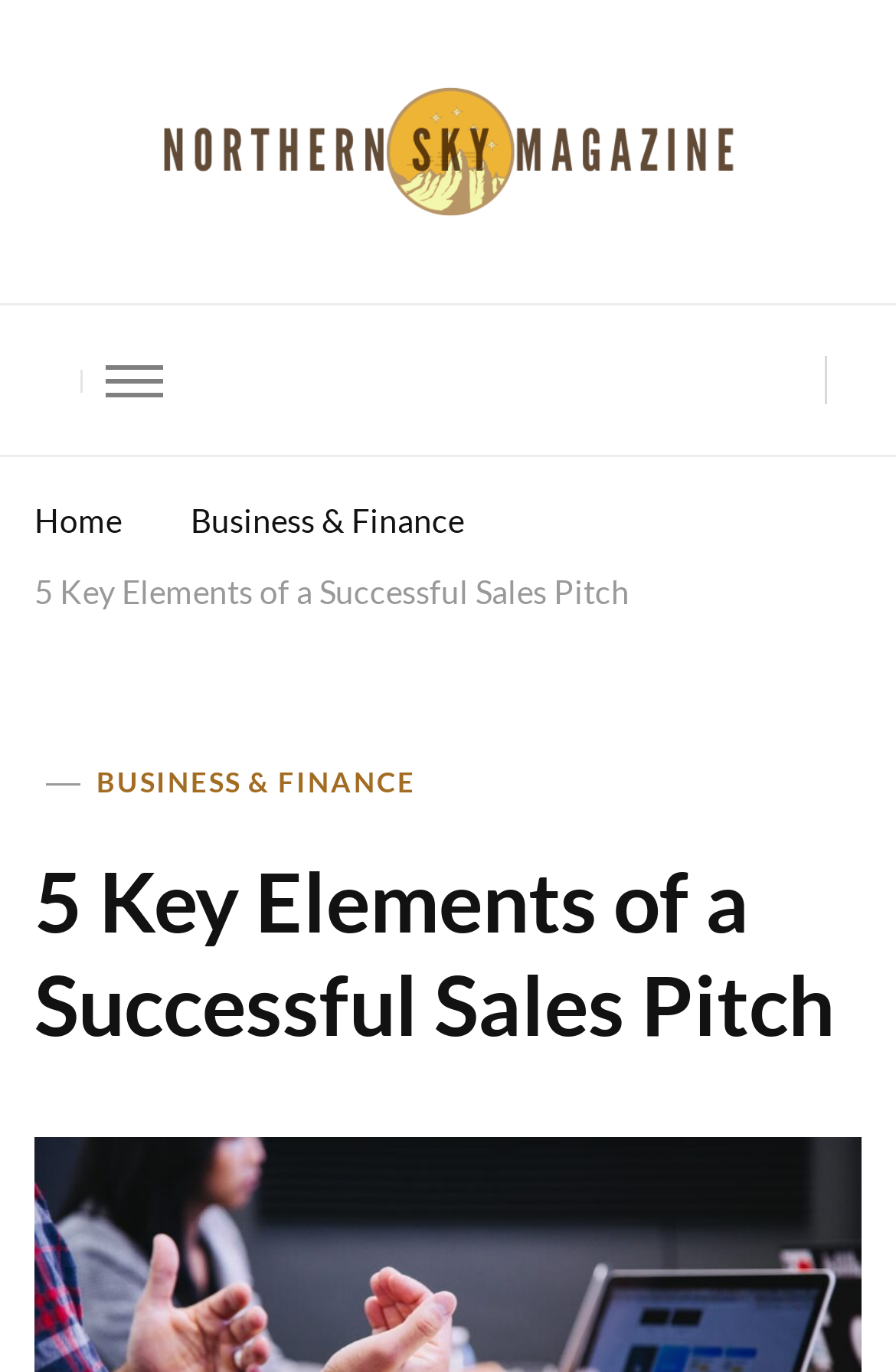What is the title of the article?
Give a one-word or short-phrase answer derived from the screenshot.

5 Key Elements of a Successful Sales Pitch